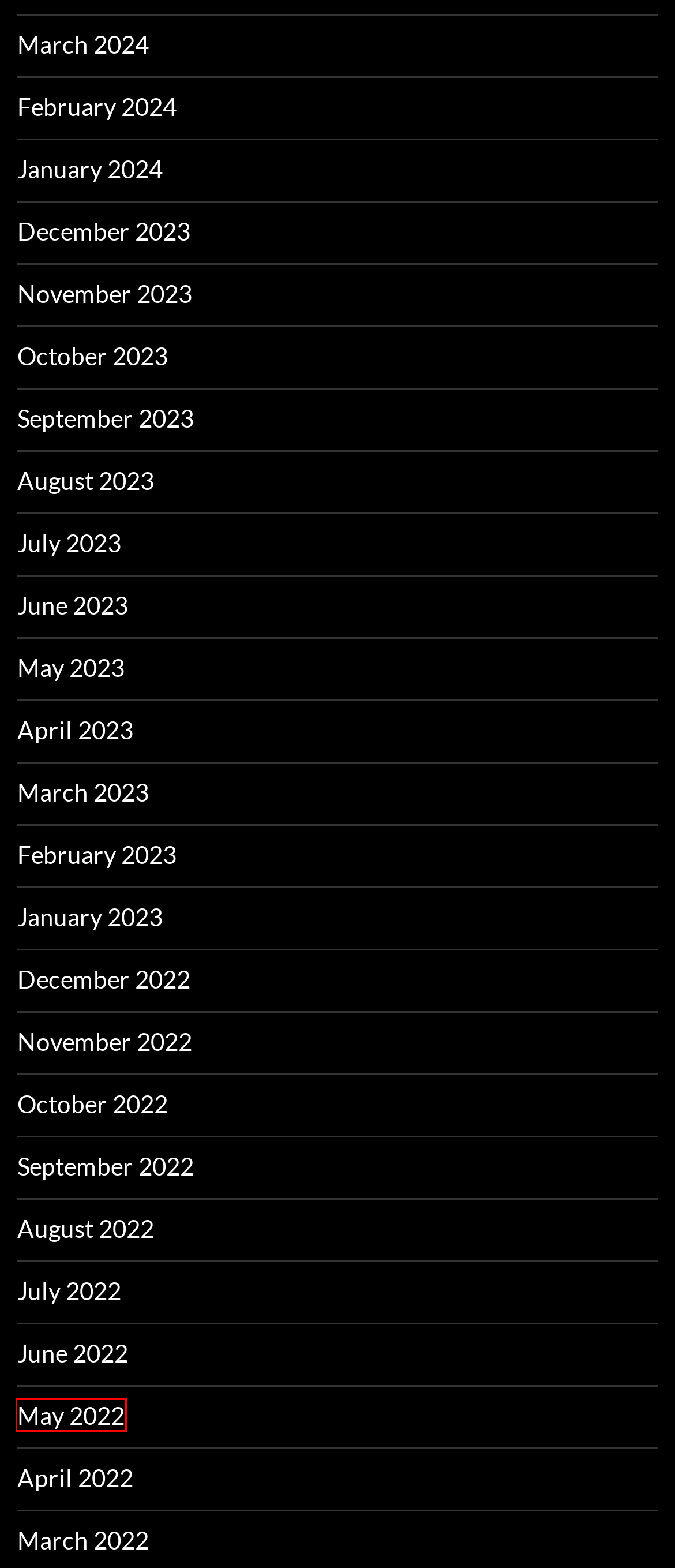Observe the webpage screenshot and focus on the red bounding box surrounding a UI element. Choose the most appropriate webpage description that corresponds to the new webpage after clicking the element in the bounding box. Here are the candidates:
A. November | 2022 | Calgary HHH Scribblings
B. January | 2023 | Calgary HHH Scribblings
C. July | 2023 | Calgary HHH Scribblings
D. December | 2022 | Calgary HHH Scribblings
E. June | 2023 | Calgary HHH Scribblings
F. May | 2022 | Calgary HHH Scribblings
G. March | 2024 | Calgary HHH Scribblings
H. July | 2022 | Calgary HHH Scribblings

F